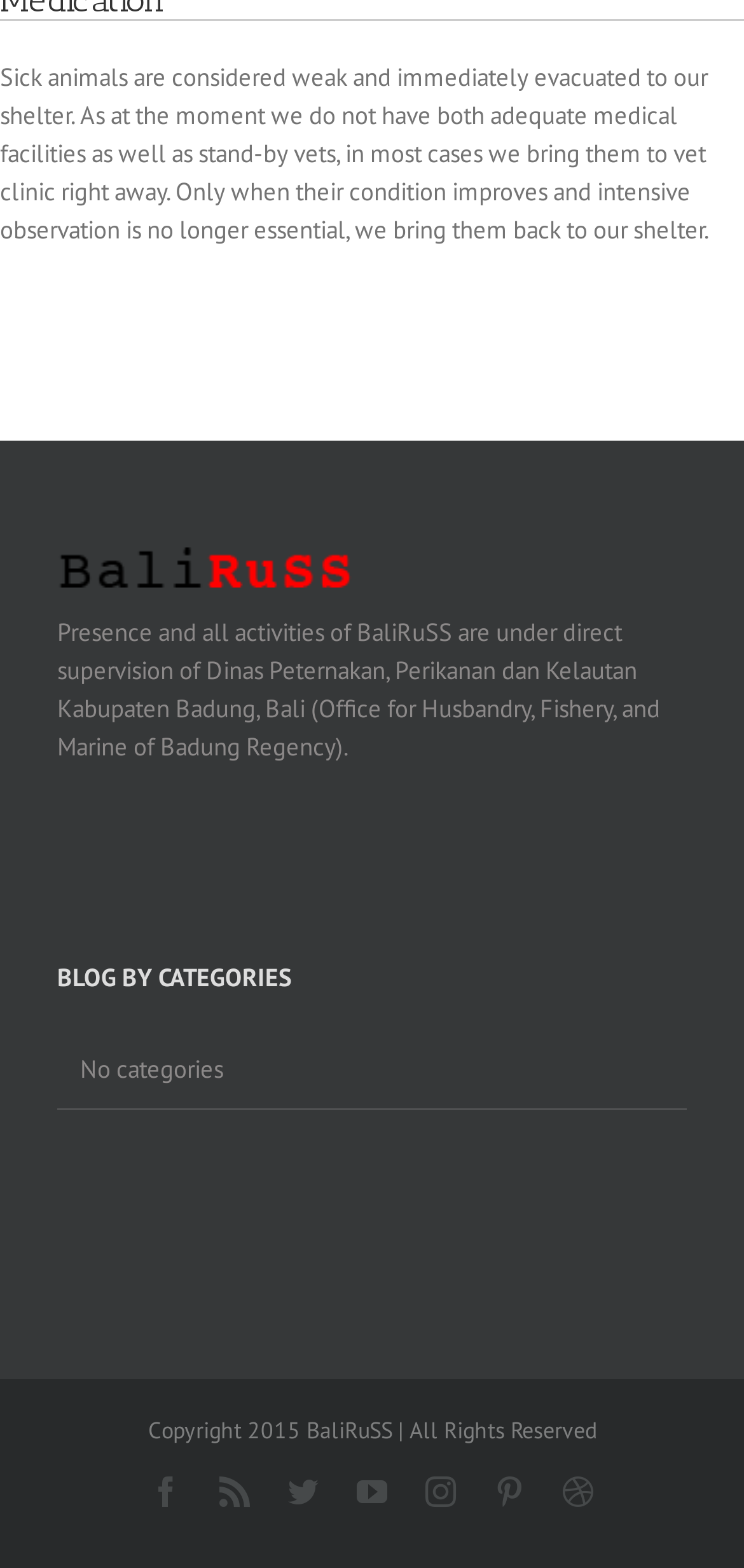Please identify the bounding box coordinates of the element's region that I should click in order to complete the following instruction: "read blog categories". The bounding box coordinates consist of four float numbers between 0 and 1, i.e., [left, top, right, bottom].

[0.077, 0.612, 0.923, 0.636]